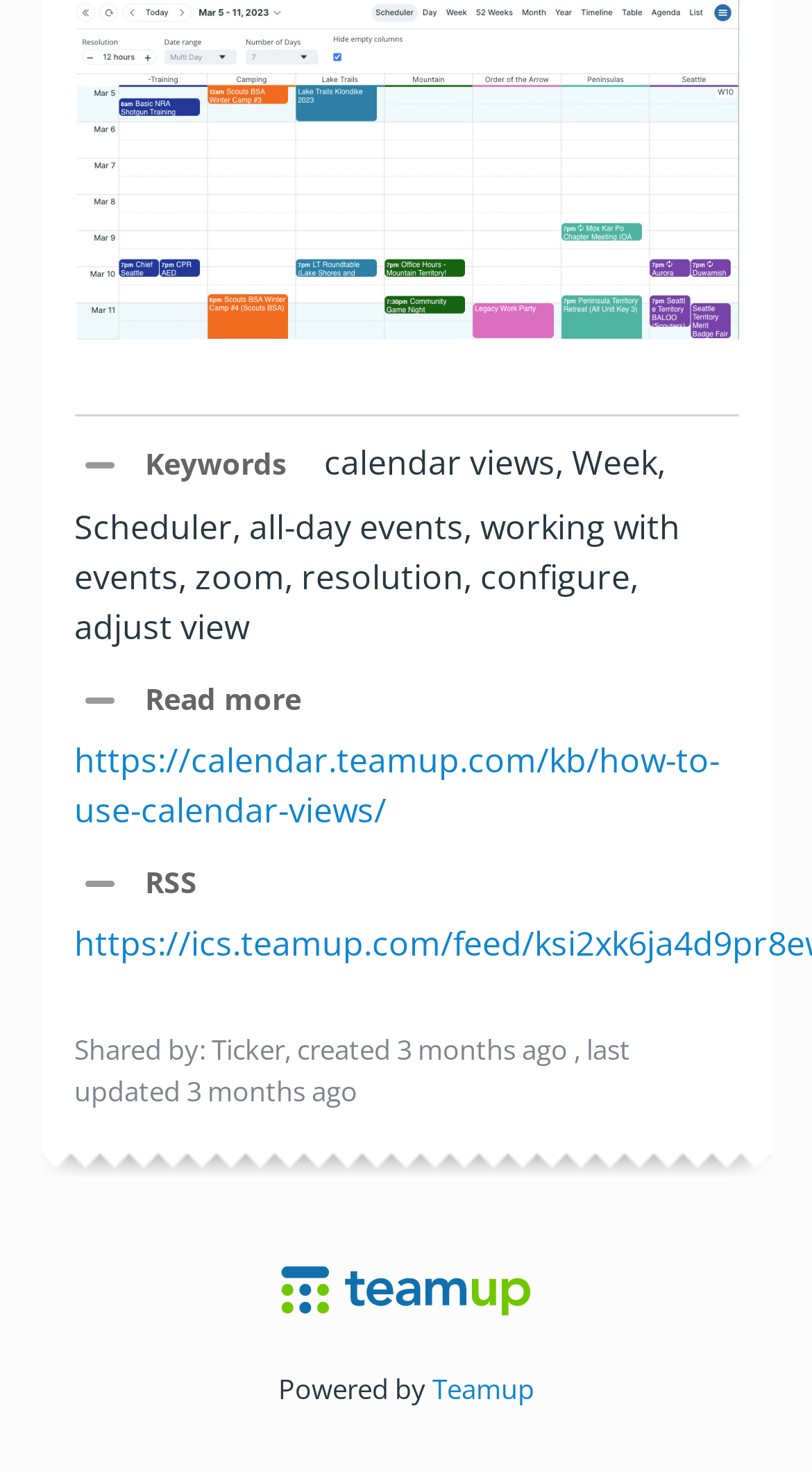When was the article last updated?
Based on the screenshot, provide your answer in one word or phrase.

5 Feb 2024, 8:08pm